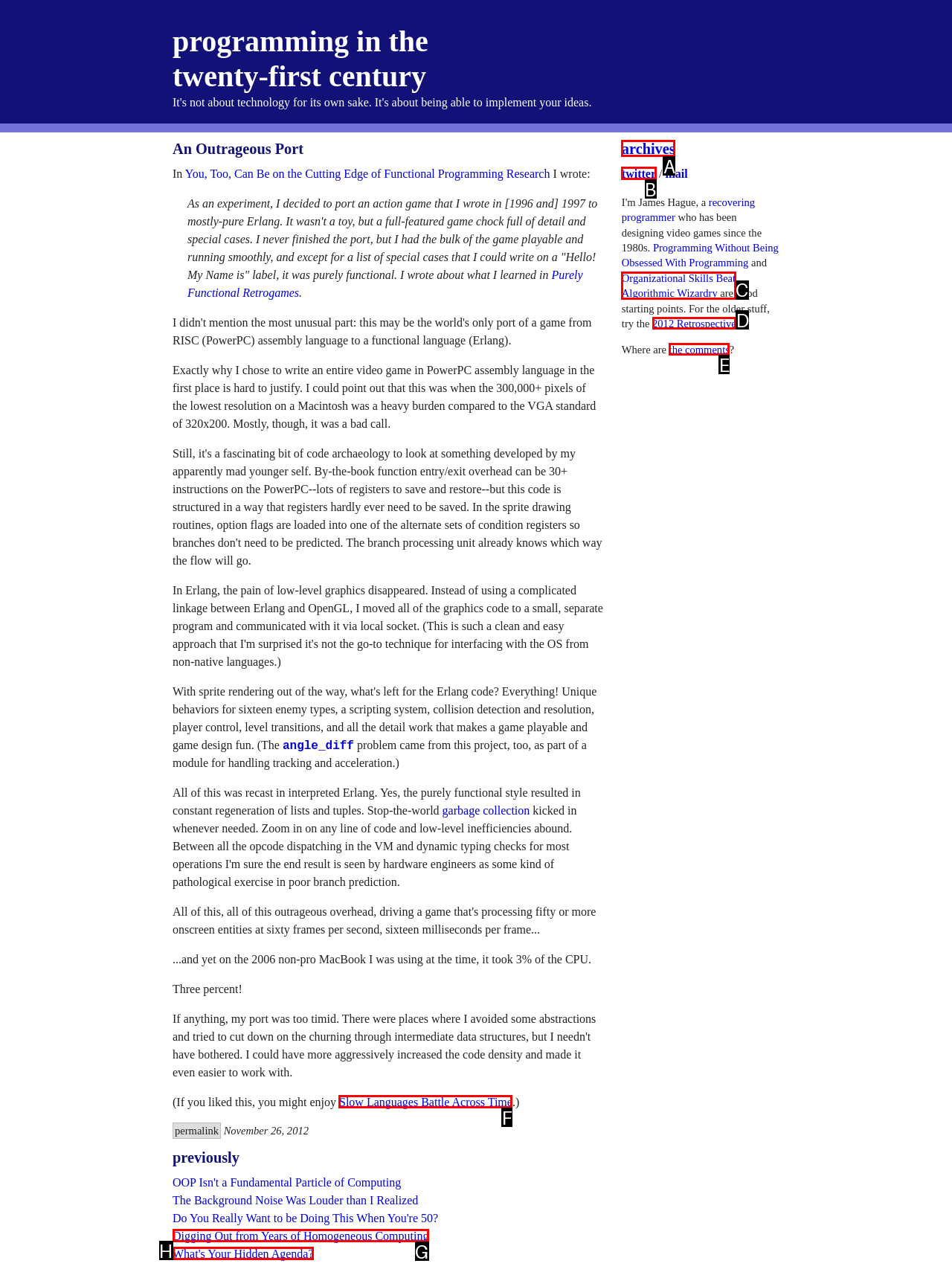Given the description: archives, select the HTML element that best matches it. Reply with the letter of your chosen option.

A